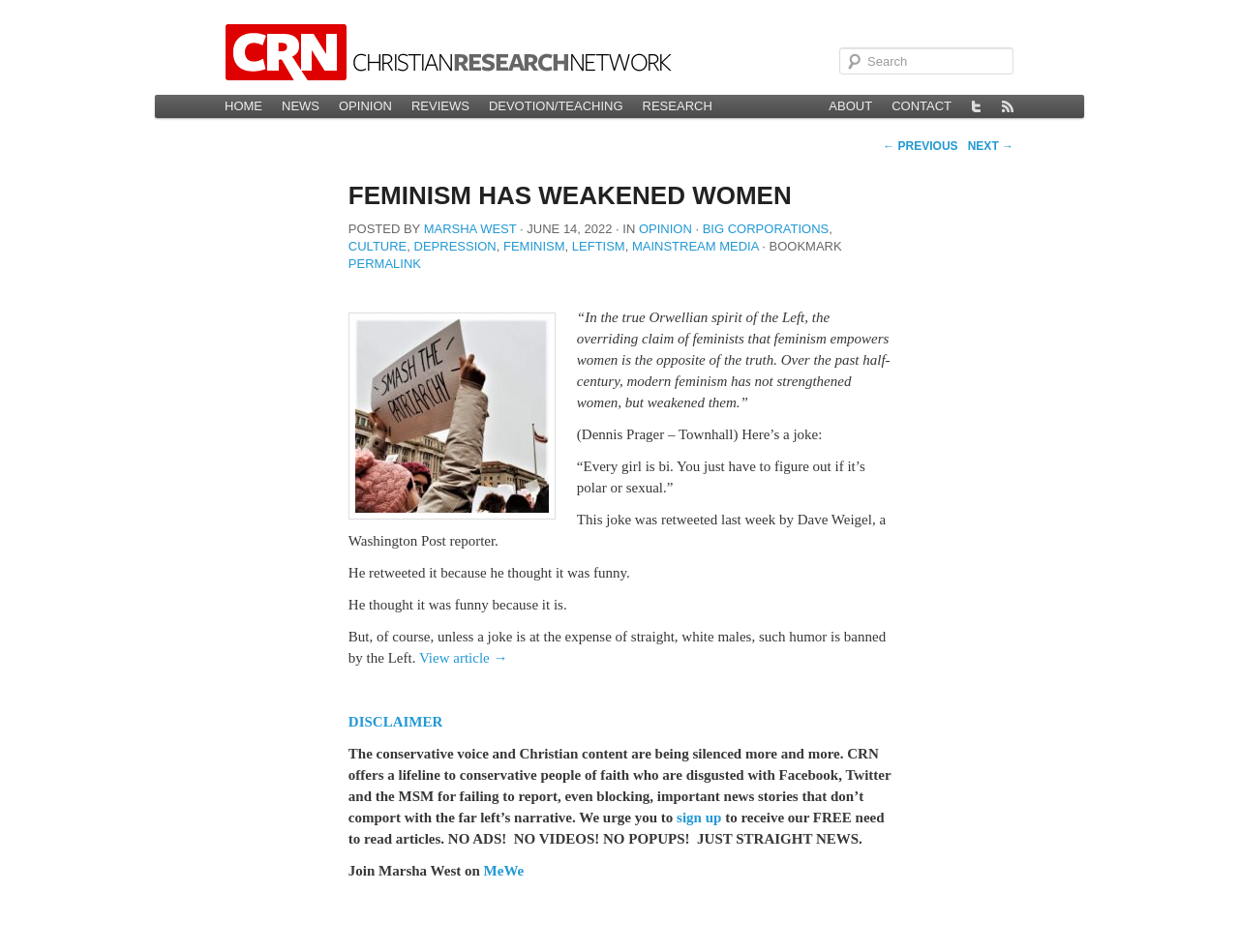What is the purpose of the 'Search' textbox?
Please respond to the question with a detailed and well-explained answer.

The 'Search' textbox is likely used to search for articles or content on the website, as it is a common feature on websites to allow users to search for specific topics or keywords.